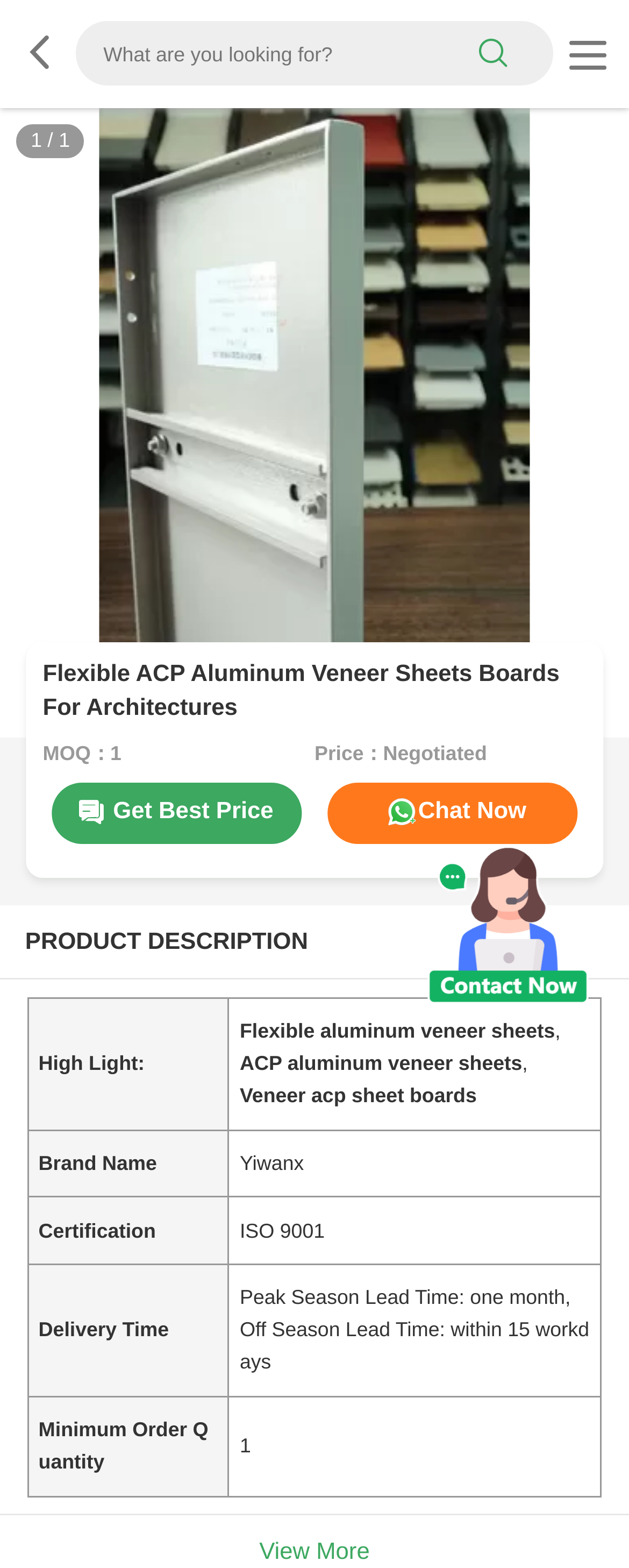Generate a comprehensive description of the webpage.

This webpage is about Flexible ACP Aluminum Veneer Sheets Boards For Architectures from China. At the top, there is a layout table with a link to a search icon, a search box with a placeholder text "What are you looking for?", and a search button. Below the search box, there is a link.

On the left side, there is an image of the product, Flexible ACP Aluminum Veneer Sheets Boards For Architectures, which takes up most of the left side of the page. Above the image, there is a static text "/" and a heading with the product name. Below the image, there are two static texts, "MOQ：1" and "Price：Negotiated", which are likely to be the minimum order quantity and price of the product, respectively.

To the right of the image, there is a section with a heading "PRODUCT DESCRIPTION" and a table below it. The table has several rows, each with two columns. The first column has labels such as "High Light:", "Brand Name", "Certification", "Delivery Time", and "Minimum Order Quantity", while the second column has corresponding values. The values include a description of the product, the brand name "Yiwanx", the certification "ISO 9001", and the delivery time and minimum order quantity.

Below the table, there are two links, "Get Best Price" and "Chat Now", which are likely to be calls to action for customers. At the very bottom of the page, there is a static text "View More".